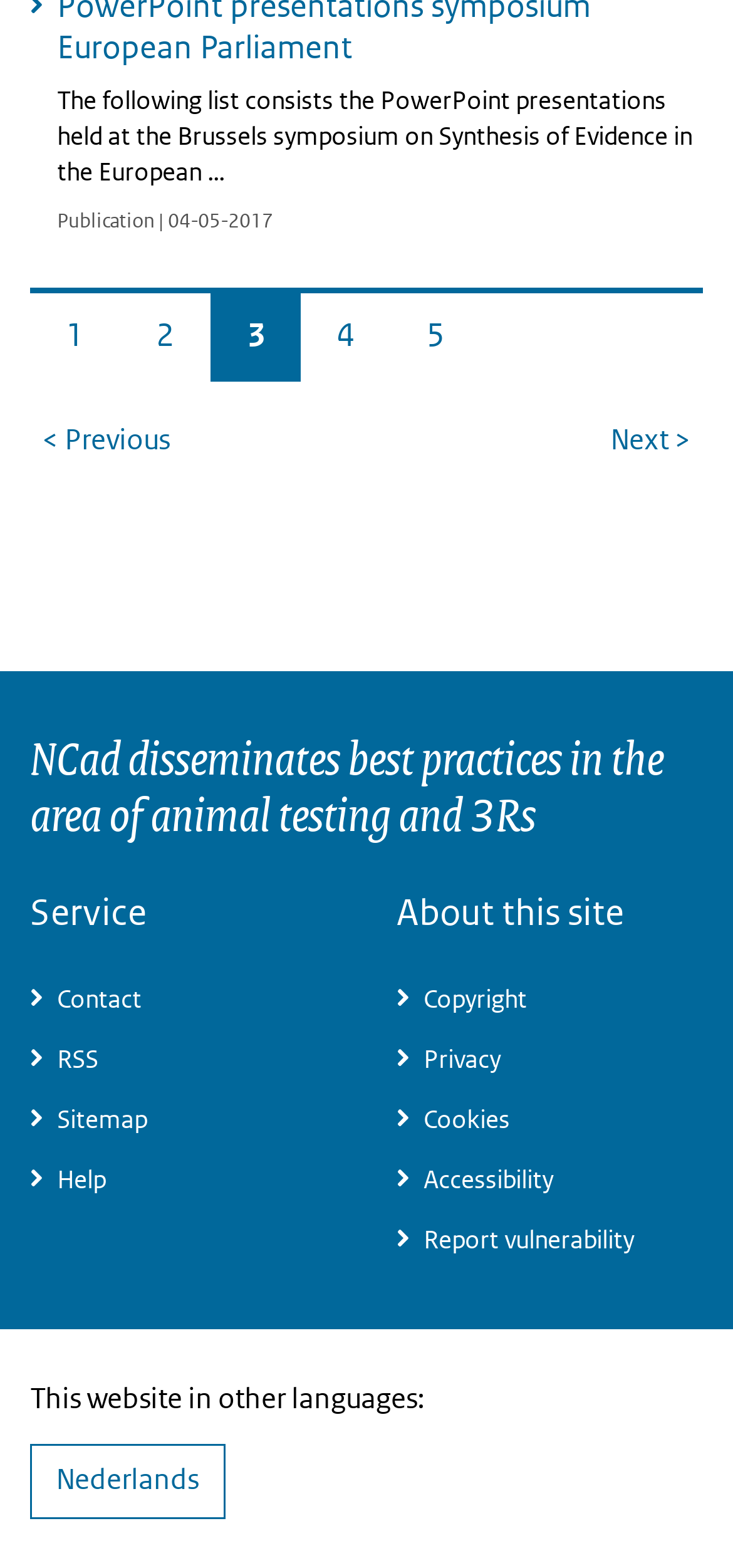Specify the bounding box coordinates of the area to click in order to execute this command: 'Go to previous page'. The coordinates should consist of four float numbers ranging from 0 to 1, and should be formatted as [left, top, right, bottom].

[0.057, 0.267, 0.232, 0.294]